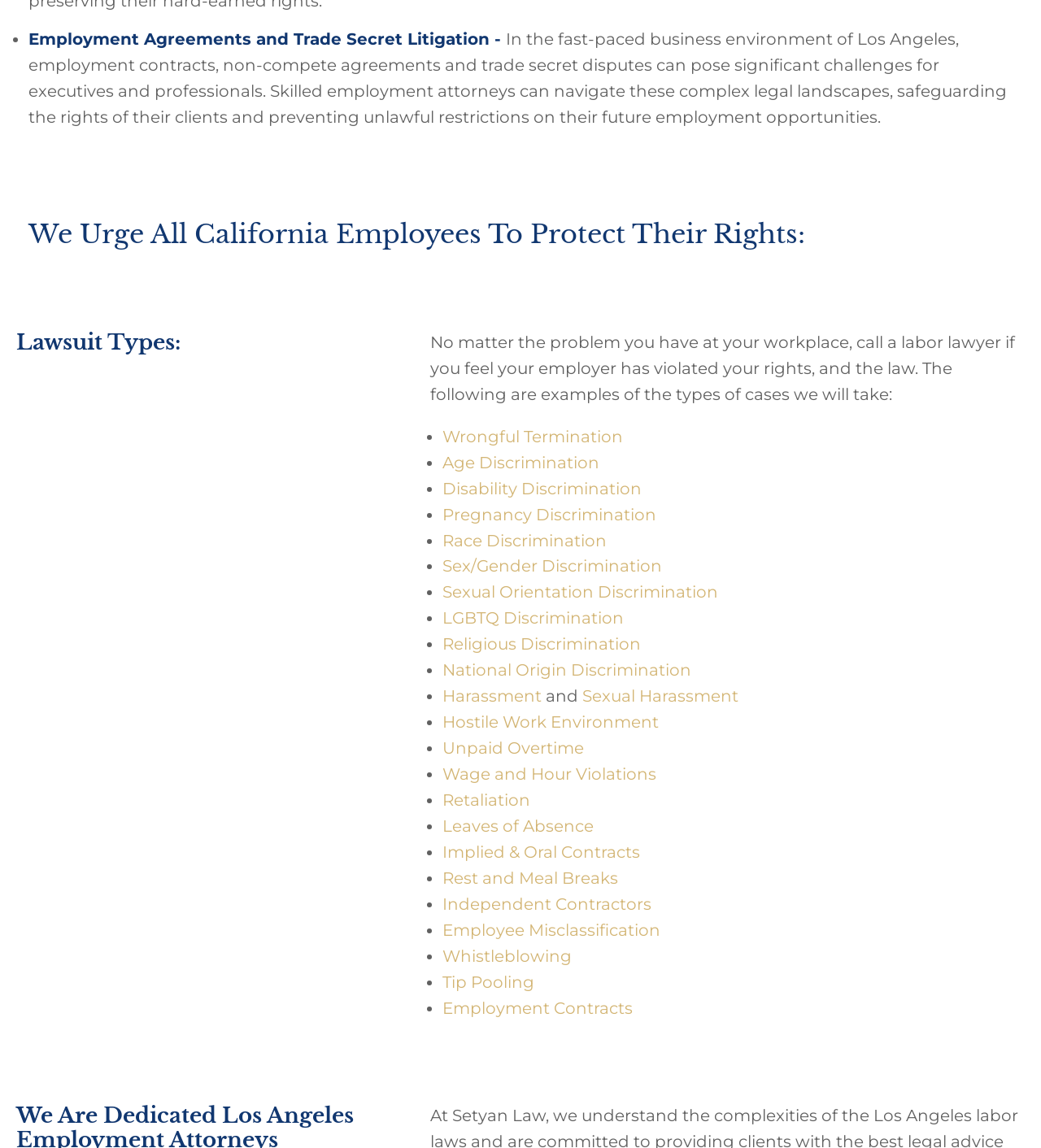Identify the bounding box coordinates of the clickable region required to complete the instruction: "Click on Employment Contracts". The coordinates should be given as four float numbers within the range of 0 and 1, i.e., [left, top, right, bottom].

[0.425, 0.869, 0.608, 0.886]